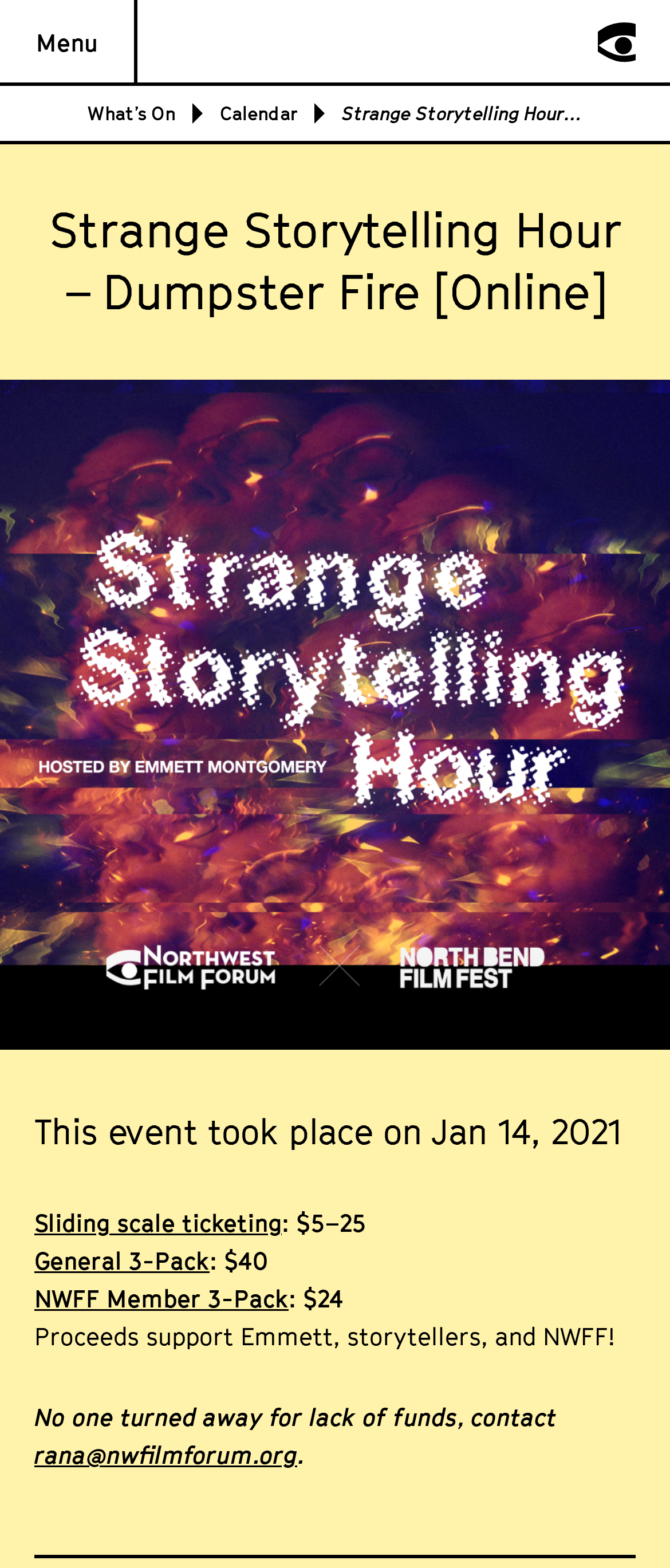What is the contact email for no one turned away for lack of funds?
Based on the screenshot, provide your answer in one word or phrase.

rana@nwfilmforum.org